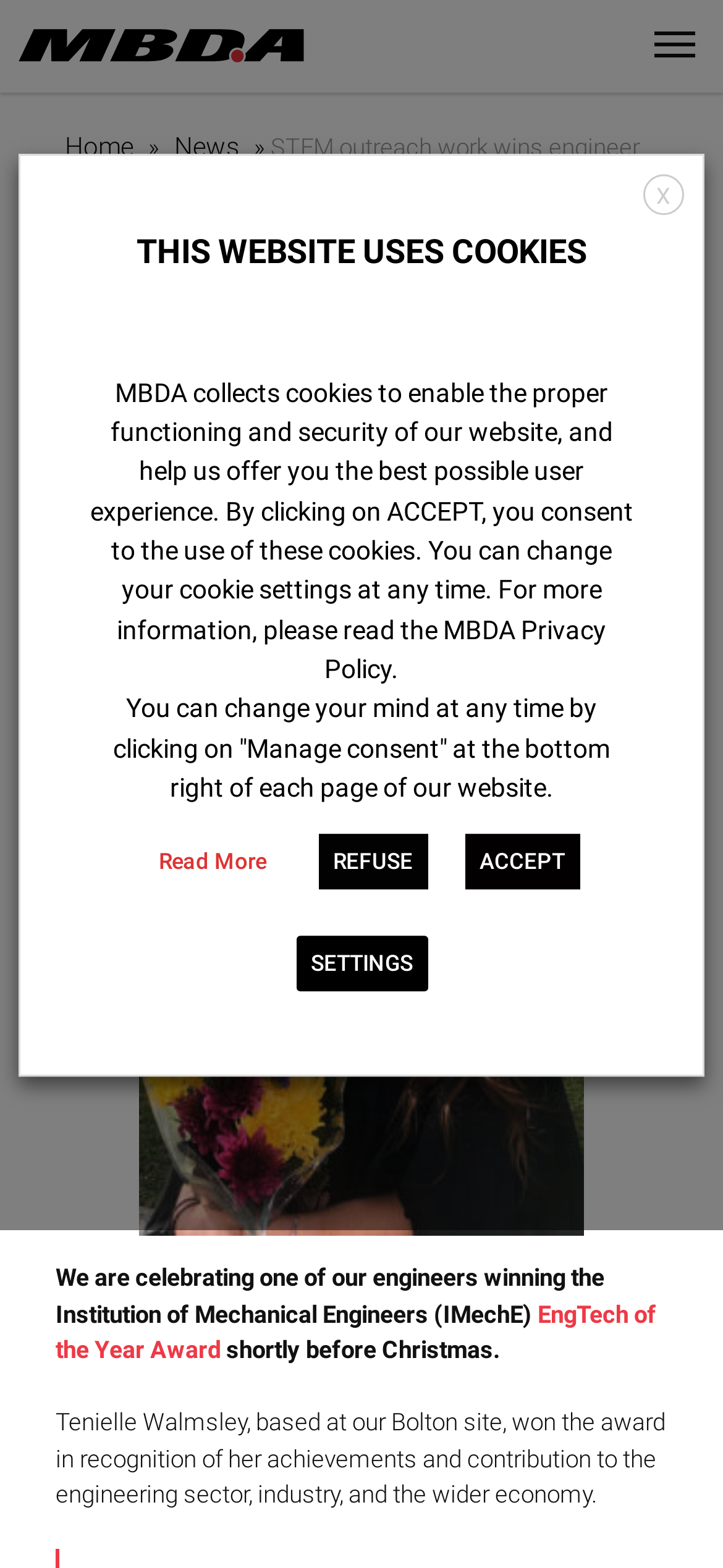Please identify the bounding box coordinates of the element's region that I should click in order to complete the following instruction: "Toggle navigation". The bounding box coordinates consist of four float numbers between 0 and 1, i.e., [left, top, right, bottom].

[0.879, 0.009, 0.987, 0.047]